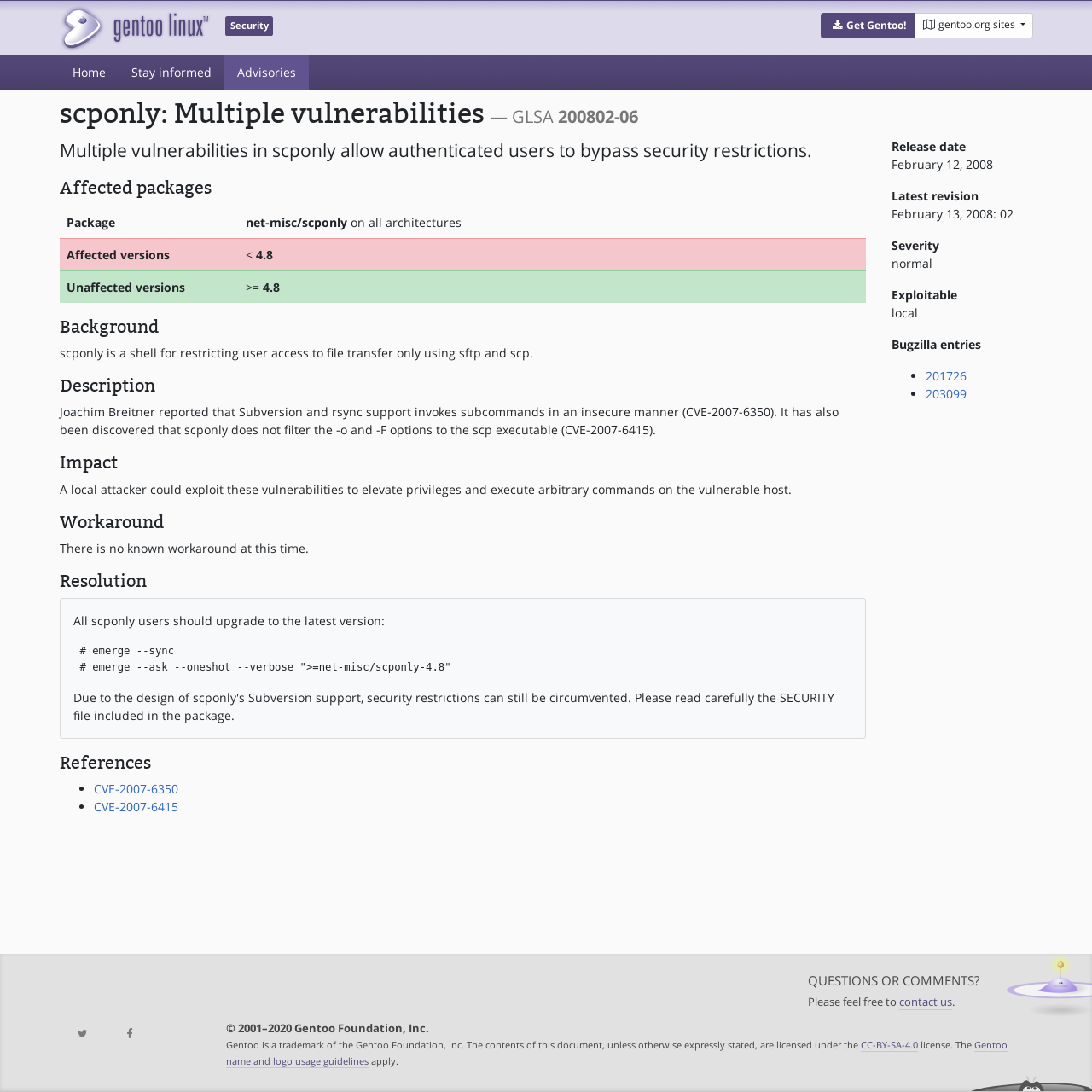From the image, can you give a detailed response to the question below:
What is the version of scponly that is unaffected by the vulnerabilities?

The unaffected version of scponly can be found in the 'Unaffected versions' section of the webpage, which is located under the 'Affected packages' section. The version is specified as '>= 4.8'.